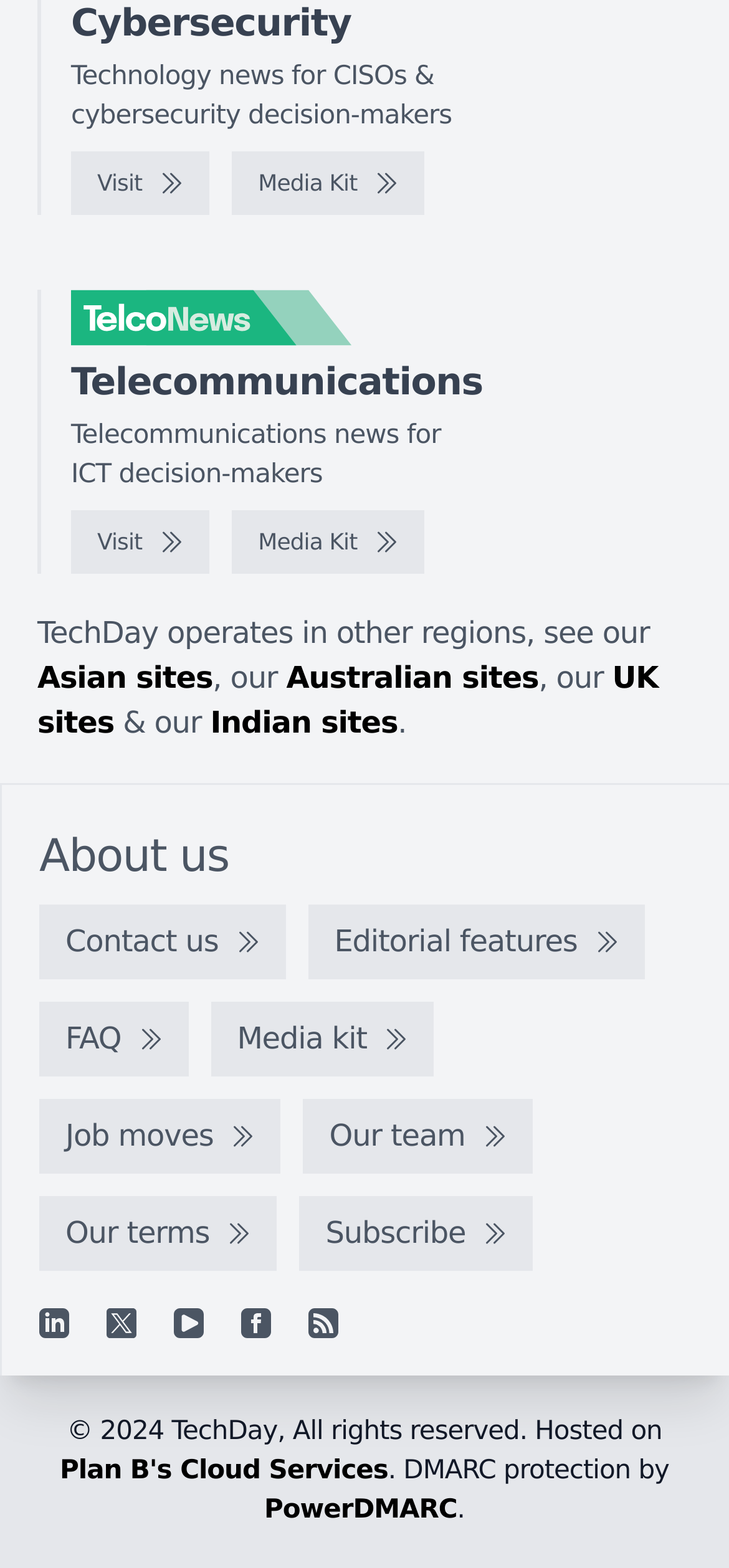How many regions does TechDay operate in?
Refer to the screenshot and answer in one word or phrase.

4